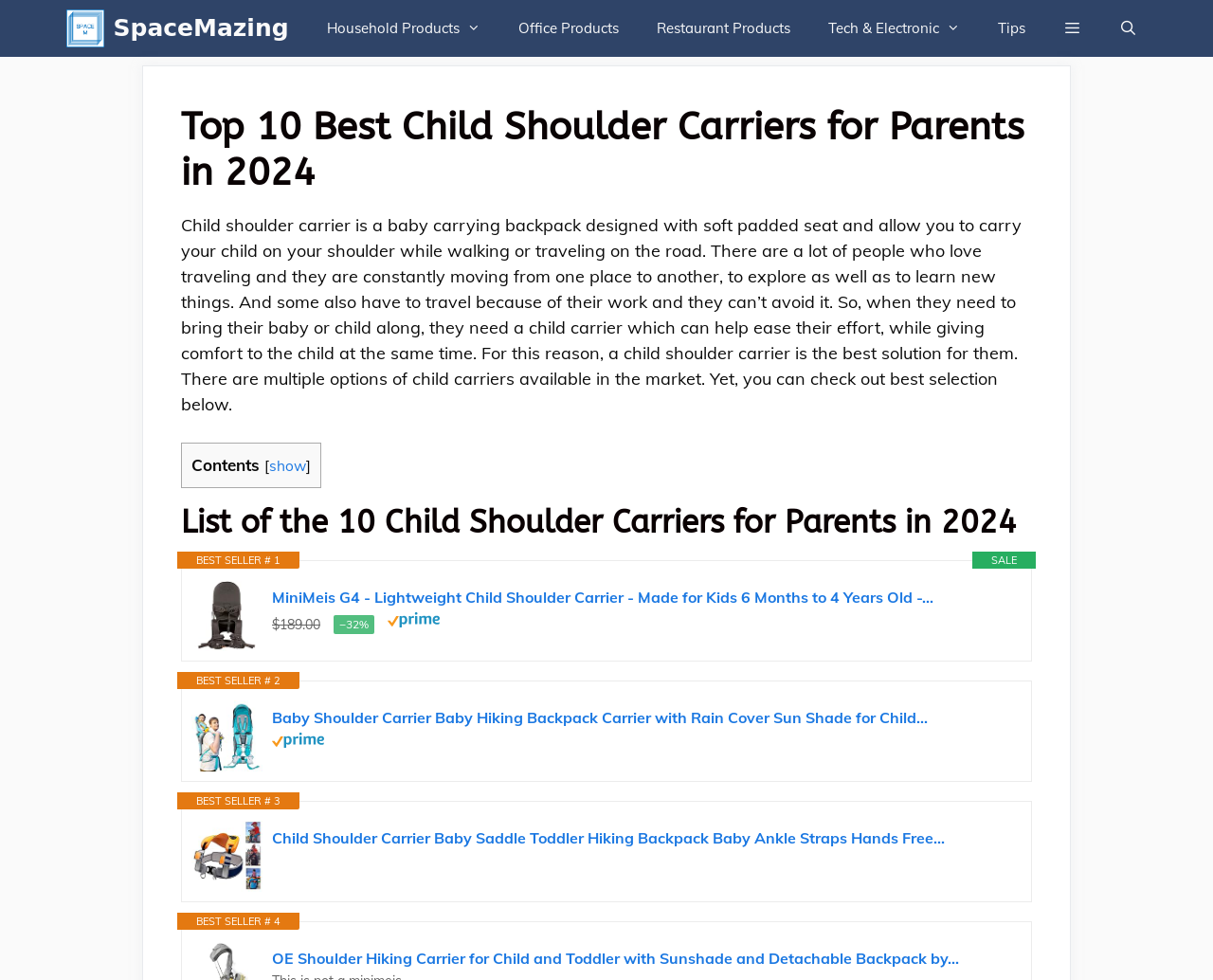Kindly determine the bounding box coordinates for the clickable area to achieve the given instruction: "View the 'Tips' page".

[0.807, 0.0, 0.861, 0.058]